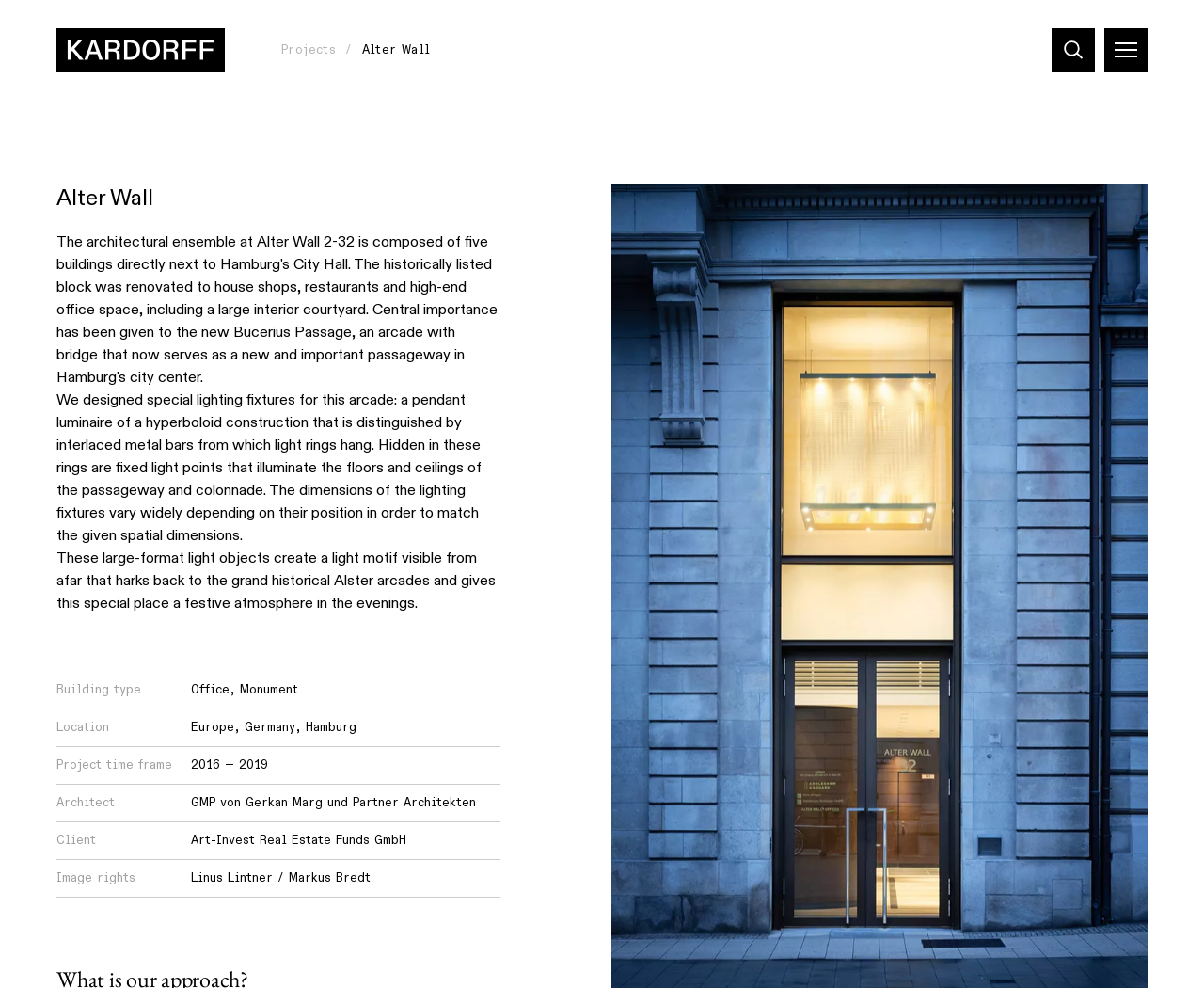Determine the bounding box coordinates of the clickable region to execute the instruction: "View more information about the client". The coordinates should be four float numbers between 0 and 1, denoted as [left, top, right, bottom].

[0.159, 0.842, 0.338, 0.859]